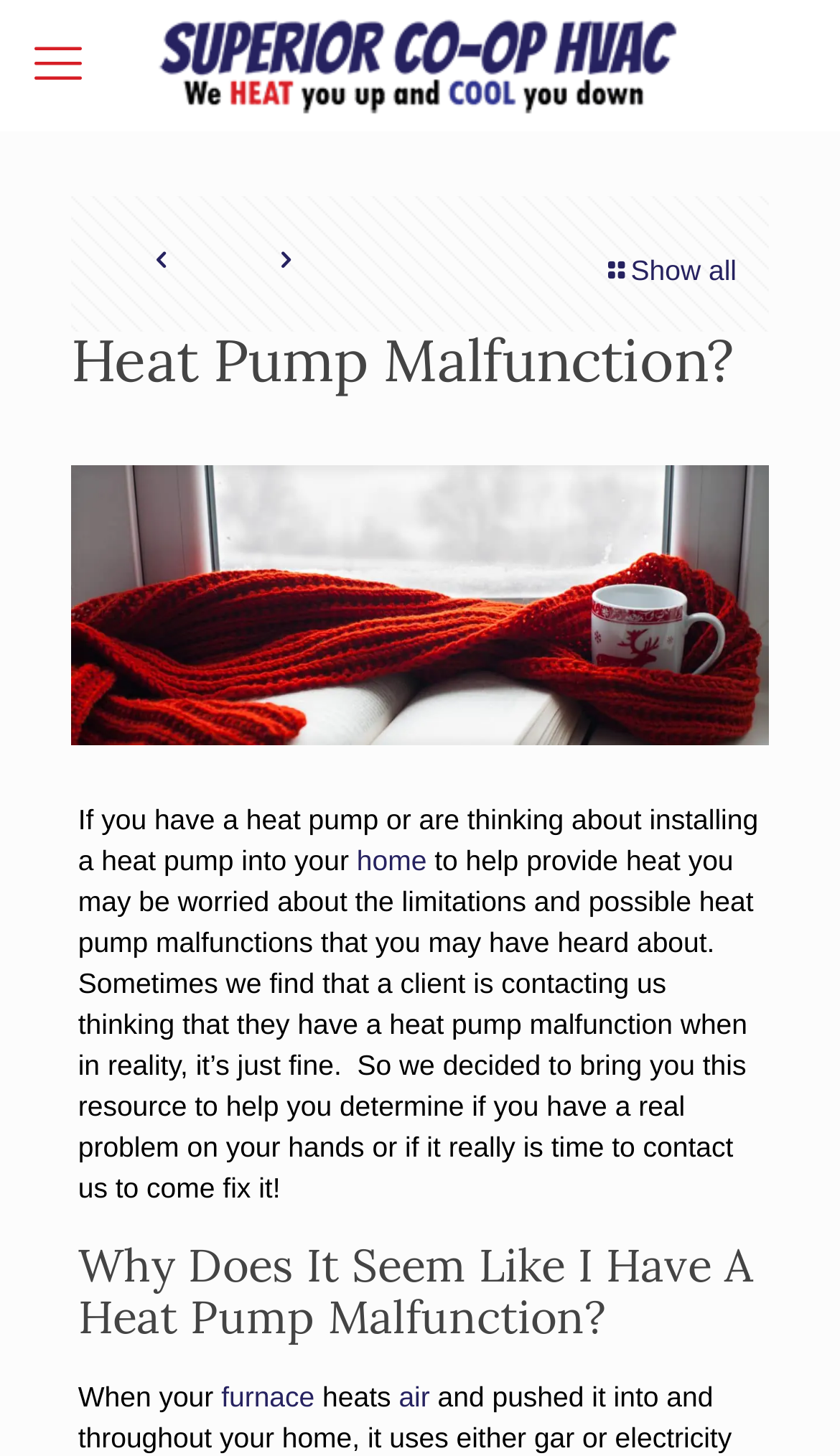What is the author trying to clarify?
From the image, respond with a single word or phrase.

Heat pump malfunction